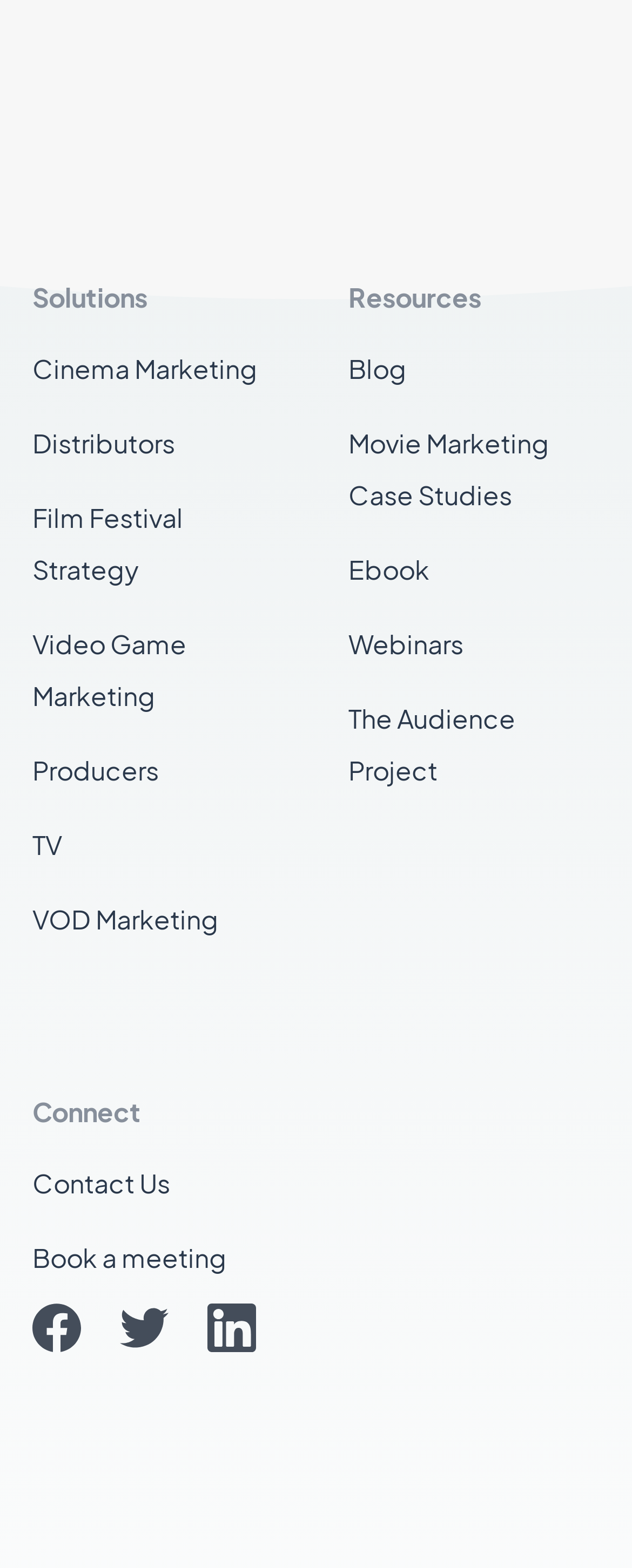Based on the image, please elaborate on the answer to the following question:
What is the last link under the 'Resources' category?

The 'Resources' category is located at the top right section of the webpage, with a StaticText element 'Resources' at [0.551, 0.179, 0.762, 0.2]. Below this element, there are several link elements, and the last one is 'The Audience Project' at [0.551, 0.435, 0.949, 0.515].